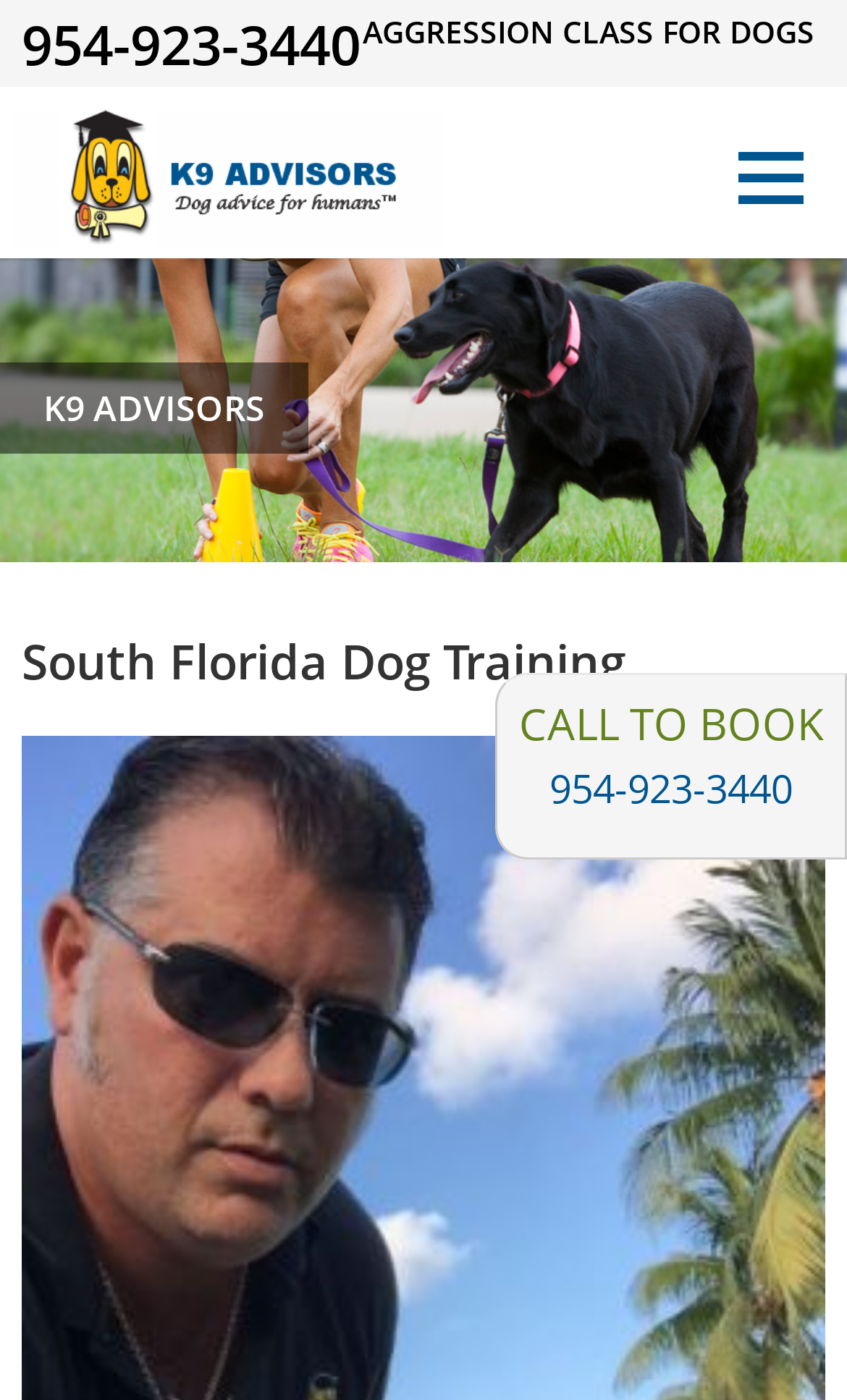Find the bounding box coordinates for the HTML element specified by: "954-923-3440".

[0.649, 0.544, 0.936, 0.581]